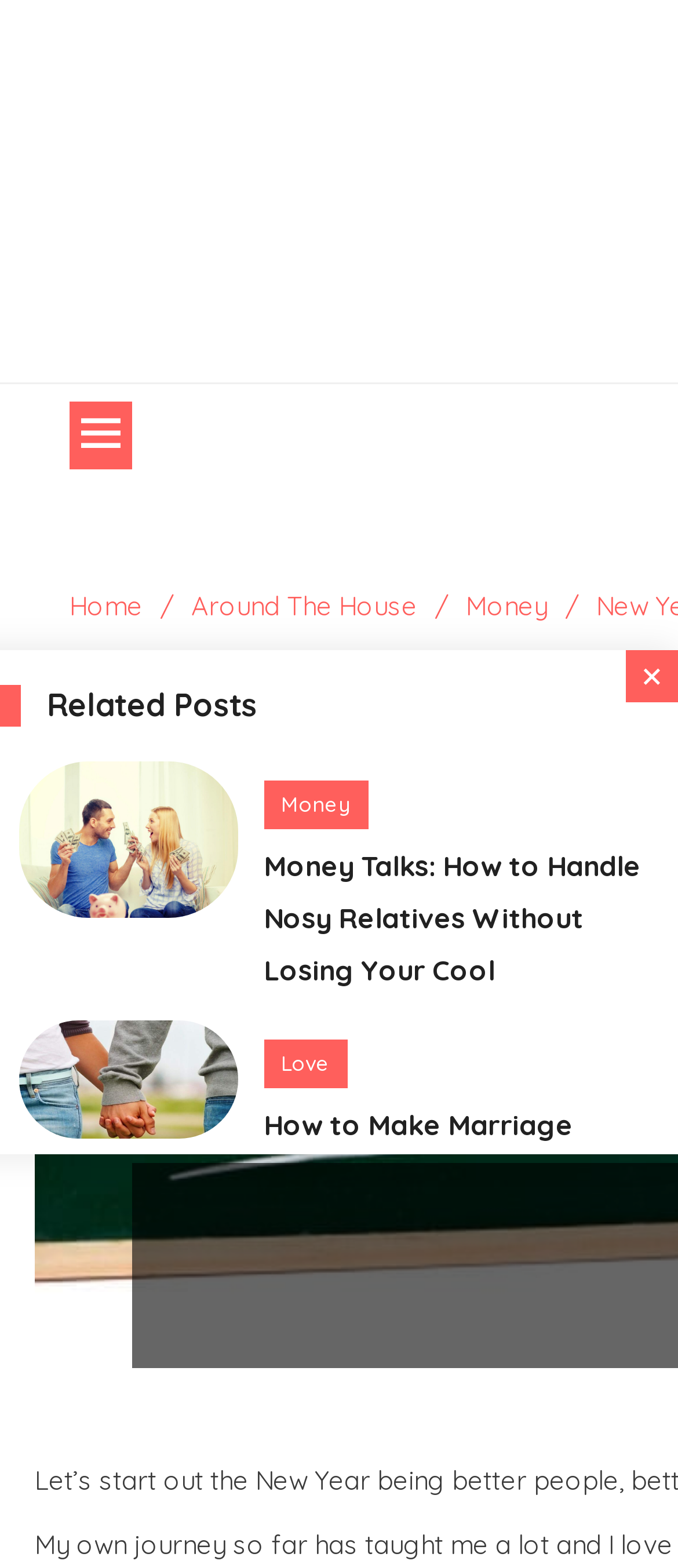Please respond to the question with a concise word or phrase:
How many images are there in the 'Related Posts' section?

3